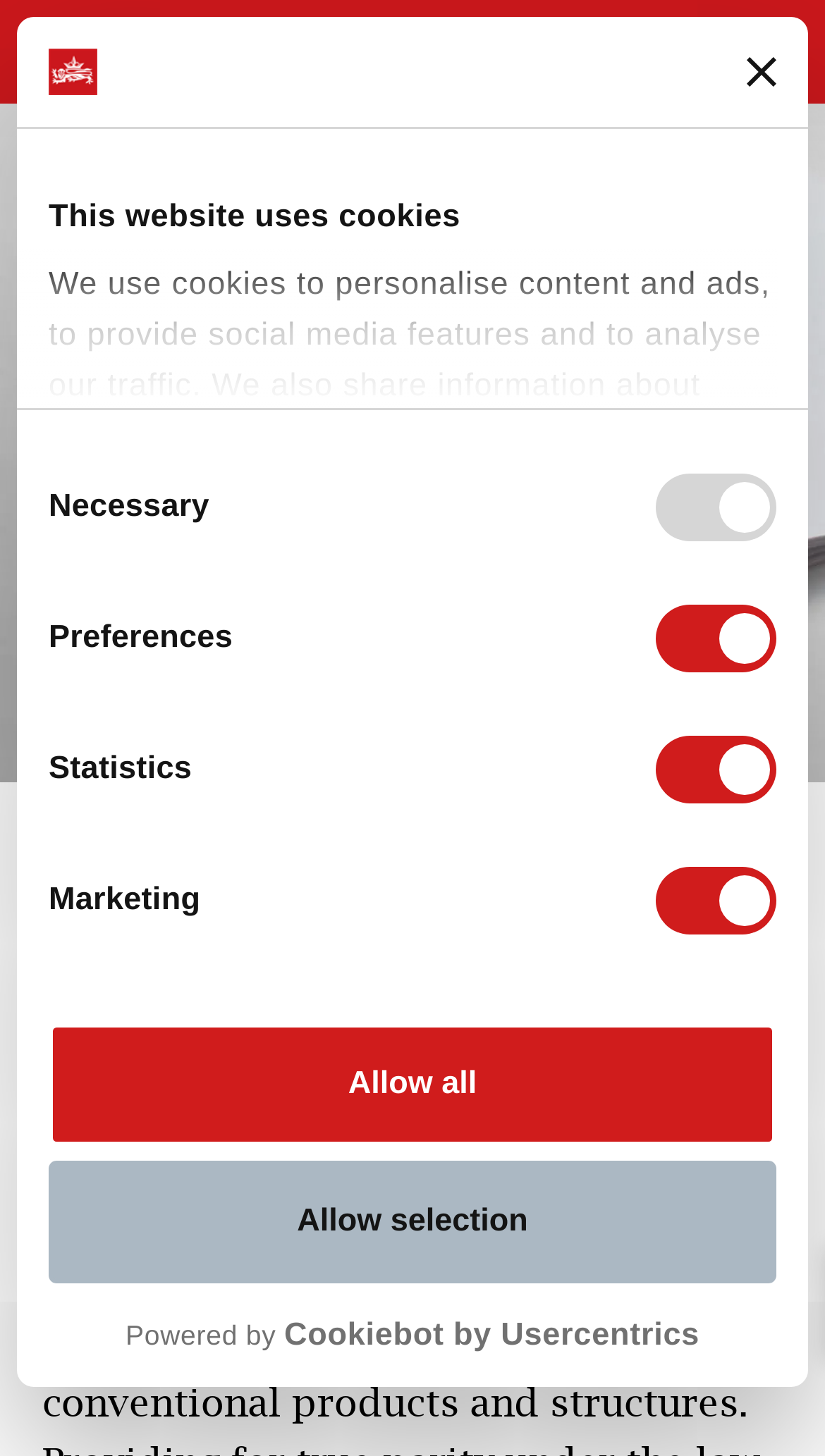Explain the webpage's design and content in an elaborate manner.

The webpage is about Jersey Finance, specifically highlighting their services for Islamic Finance. At the top, there is a logo and a navigation menu with links to "Home" and "Work". Below the navigation menu, there is a heading that reads "Jersey for Islamic Finance".

On the top-right corner, there is a dialog box with a title "This website uses cookies" and a button to close it. Inside the dialog box, there is a description of how the website uses cookies, followed by a tab panel with options to consent to the use of cookies. The options include checkboxes for "Necessary", "Preferences", "Statistics", and "Marketing", all of which are checked by default. There are also buttons to "Allow selection" and "Allow all" at the bottom of the dialog box.

At the bottom of the page, there is a link to "logo - opens in a new window" with a description "Powered by Cookiebot by Usercentrics". There are also four small images aligned horizontally, possibly representing social media links.

The main content of the page is not explicitly described in the accessibility tree, but based on the meta description, it is likely that the page provides information about Jersey's services for clients of Muslim faith, particularly those resident in the Gulf region and East African countries.